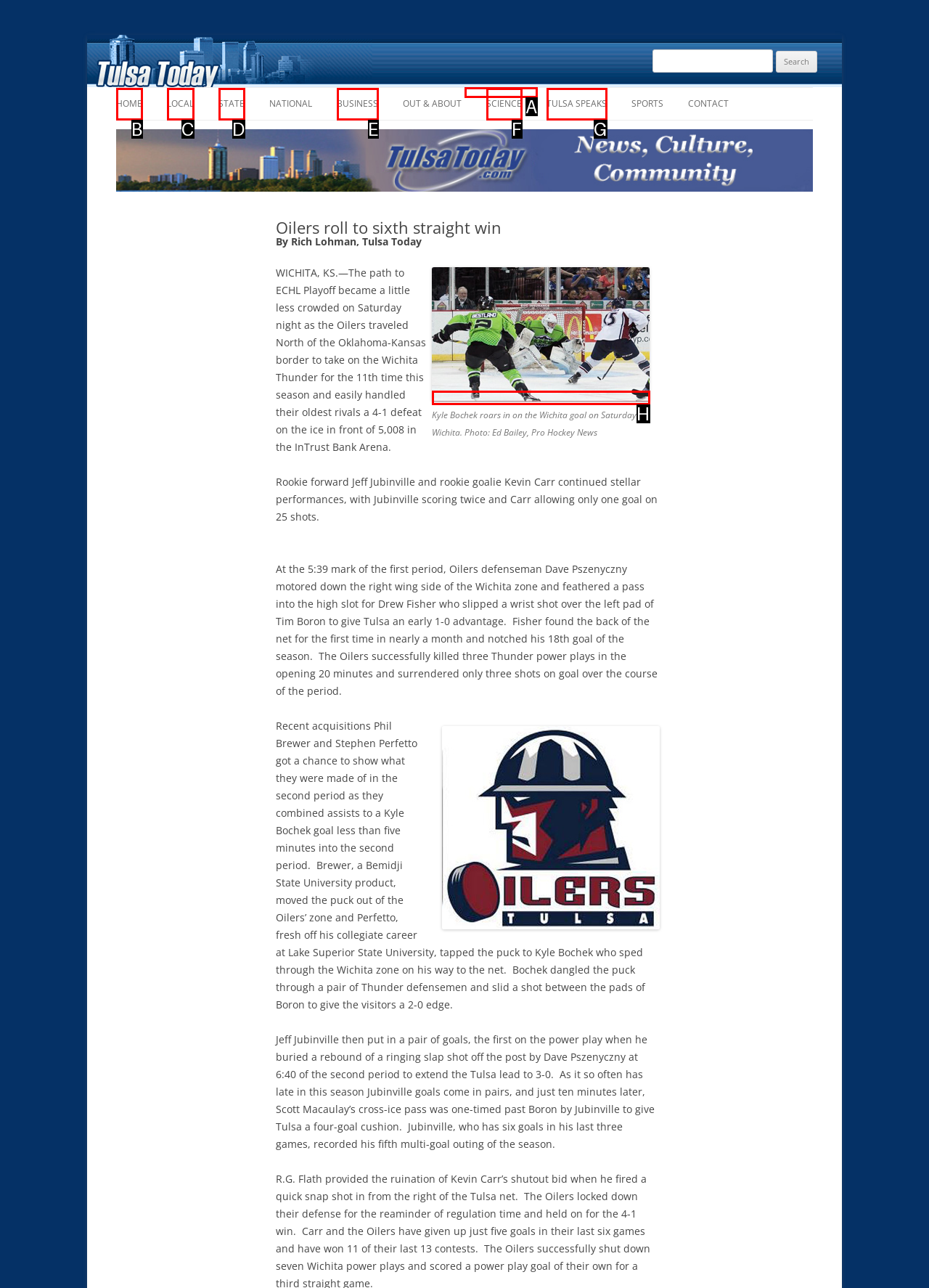Determine which HTML element matches the given description: Tulsa Speaks. Provide the corresponding option's letter directly.

G